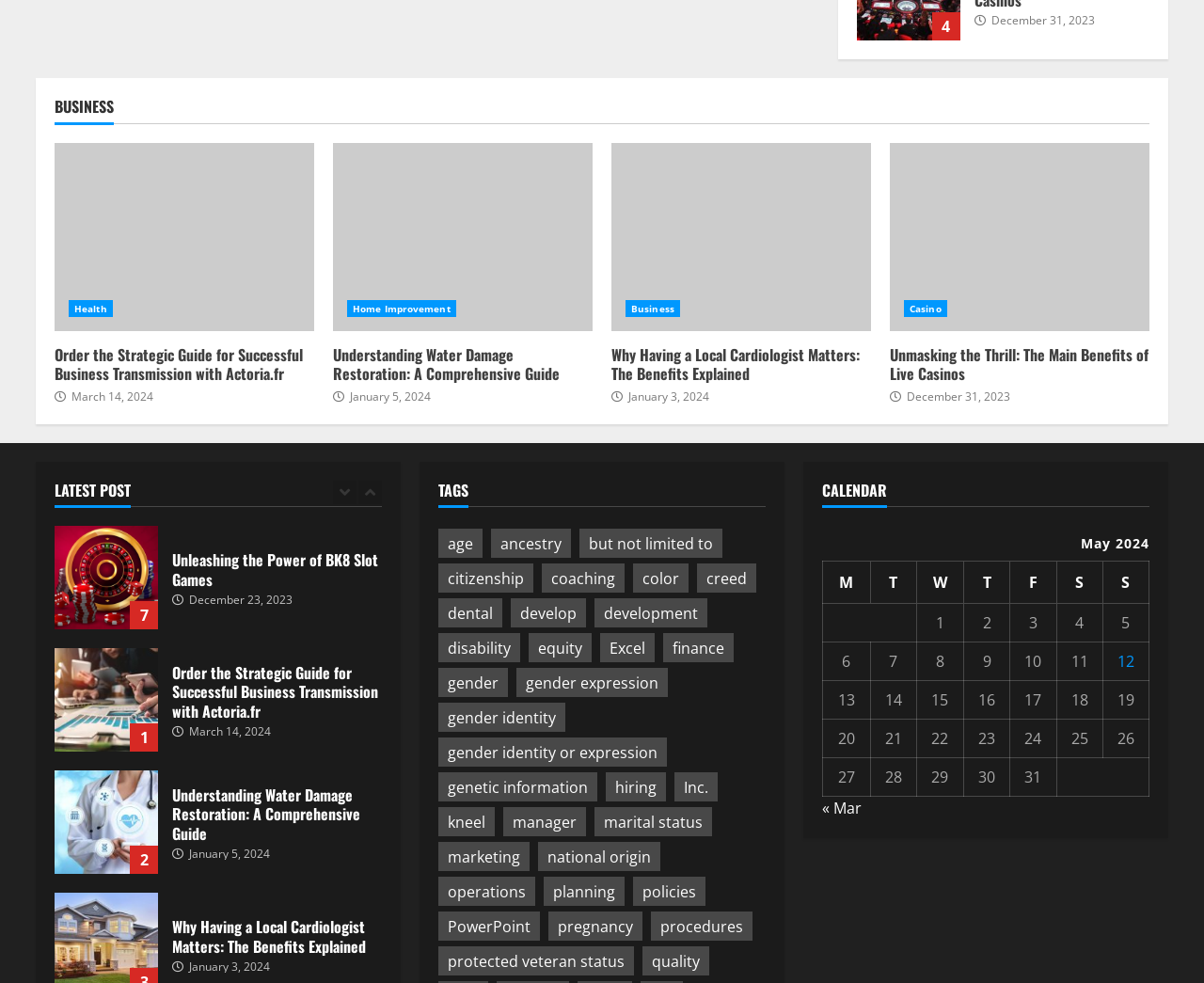Identify the bounding box for the described UI element: "protected veteran status".

[0.364, 0.963, 0.527, 0.993]